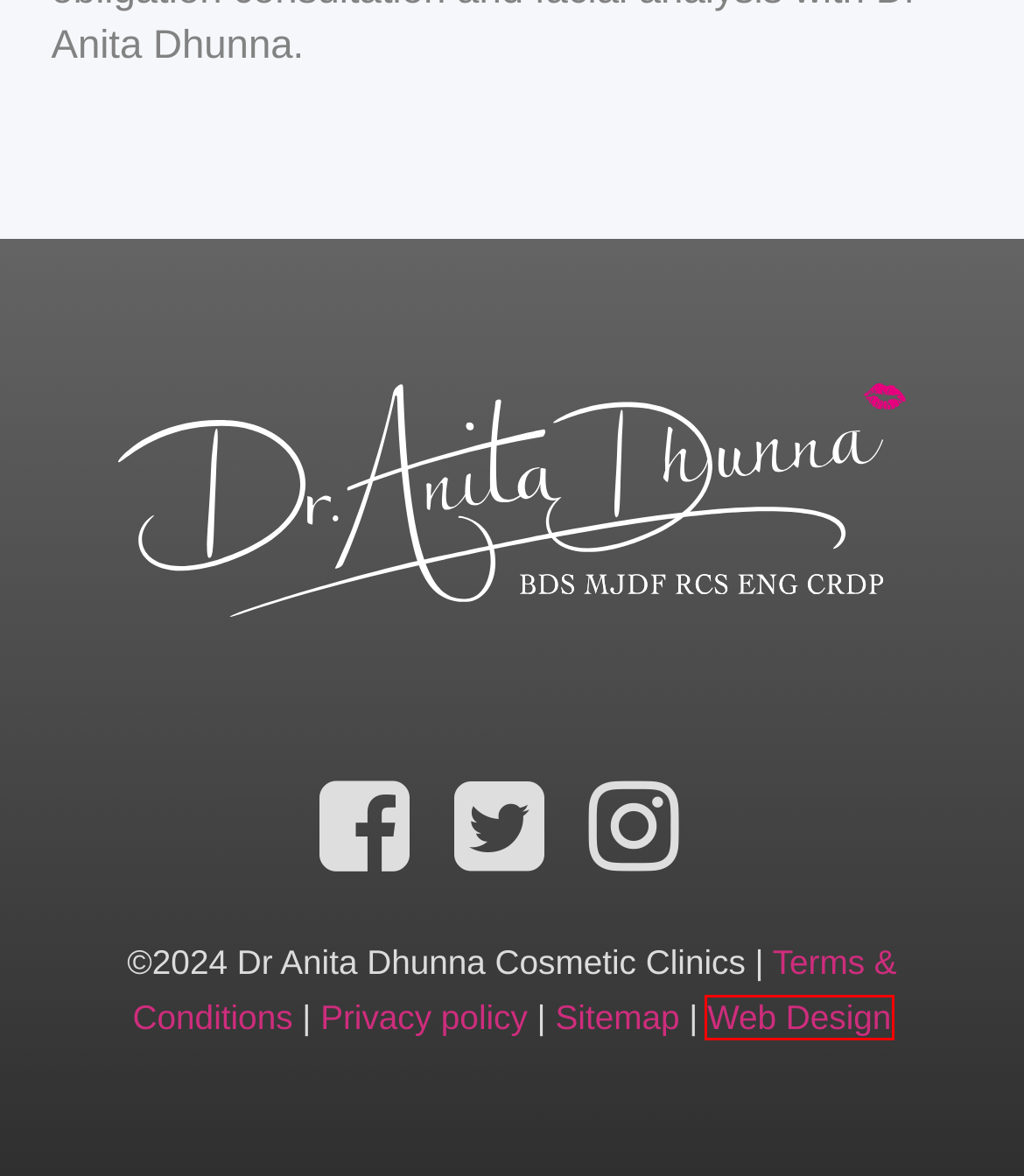You have a screenshot showing a webpage with a red bounding box around a UI element. Choose the webpage description that best matches the new page after clicking the highlighted element. Here are the options:
A. Sitemap - Dr Anita Dhunna Cosmetic Clinics | Dr Anita Dhunna Cosmetic Clinics
B. Wrinkle Relaxing Injections - Dr Anita Dhunna Cosmetic Clinics | Dr Anita Dhunna Cosmetic Clinics
C. Privacy and Cookies - Dr Anita Dhunna Cosmetic Clinics | Dr Anita Dhunna Cosmetic Clinics
D. PDO Threadlift - Dr Anita Dhunna Cosmetic Clinics | Dr Anita Dhunna Cosmetic Clinics
E. Terms And Conditions - Dr Anita Dhunna Cosmetic Clinics | Dr Anita Dhunna Cosmetic Clinics
F. Blog - Dr Anita Dhunna Cosmetic Clinics | Dr Anita Dhunna Cosmetic Clinics
G. Light Eyes - Dr Anita Dhunna Cosmetic Clinics | Dr Anita Dhunna Cosmetic Clinics
H. Web Marketing Clinic | Medical & Medical Aesthetics Marketing

H